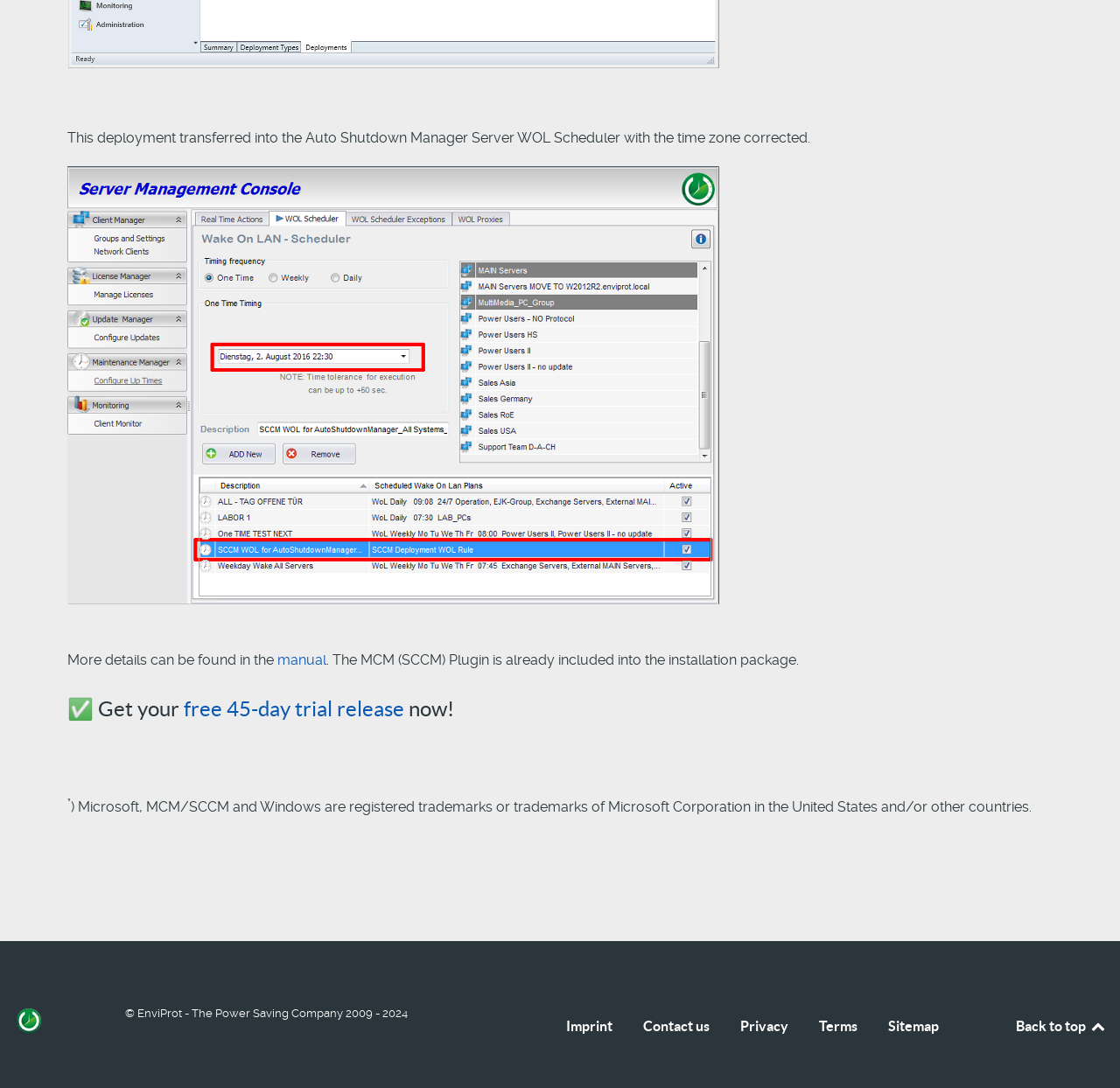What are the links available in the footer section?
Using the image as a reference, give an elaborate response to the question.

I found the links in the footer section of the webpage, which include Imprint, Contact us, Privacy, Terms, Sitemap, and Back to top. These links are likely to provide additional information about the company and its policies.